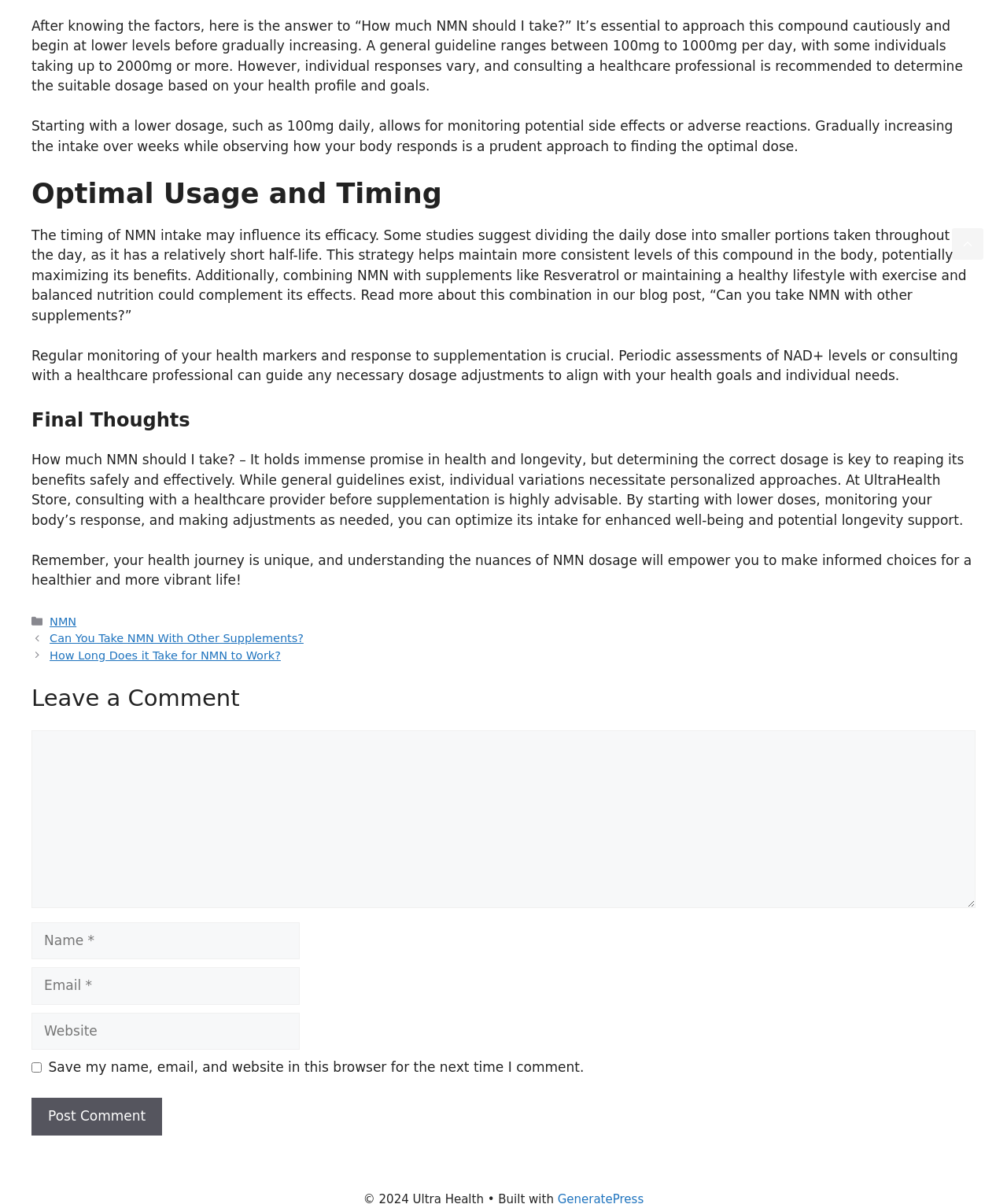What is the purpose of monitoring NAD+ levels?
Please ensure your answer to the question is detailed and covers all necessary aspects.

According to the webpage, regular monitoring of NAD+ levels or consulting with a healthcare professional can guide any necessary dosage adjustments to align with individual health goals and needs.